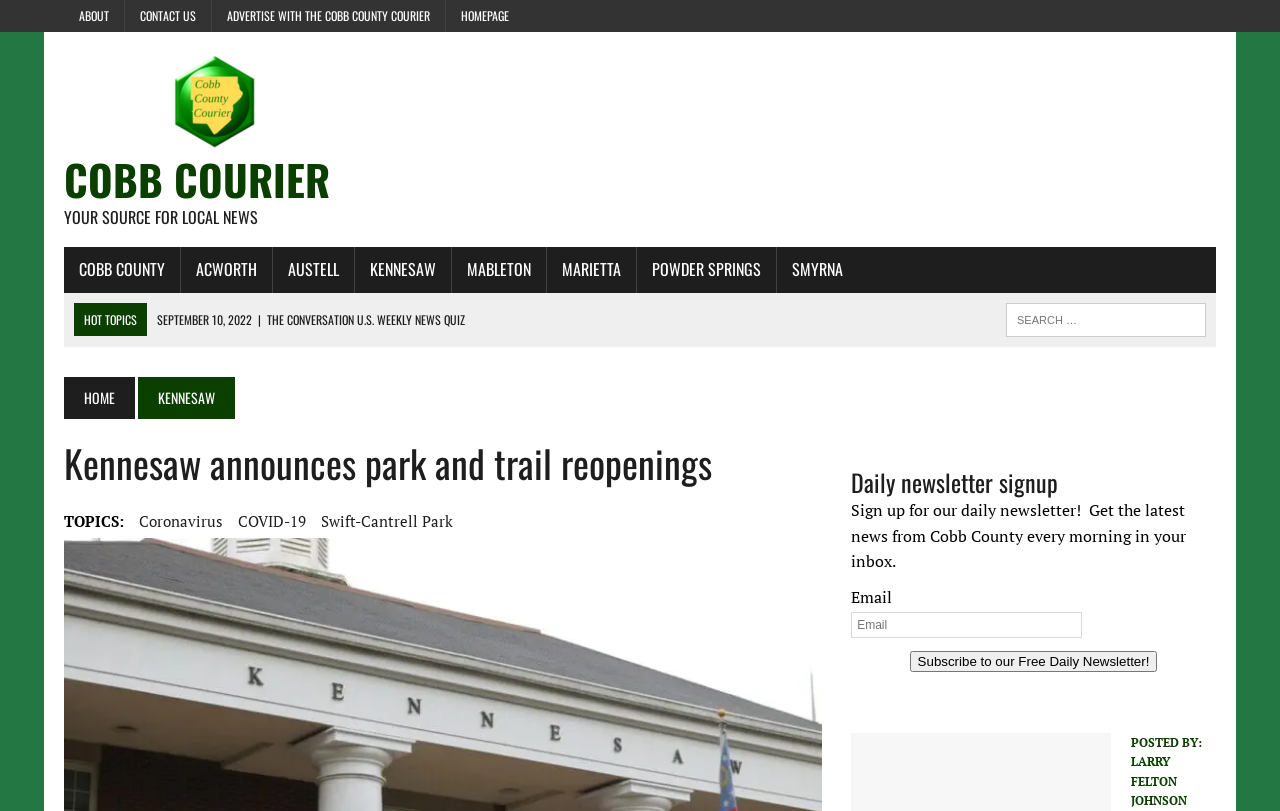Determine the bounding box coordinates of the region to click in order to accomplish the following instruction: "Read the article about Swift-Cantrell Park". Provide the coordinates as four float numbers between 0 and 1, specifically [left, top, right, bottom].

[0.251, 0.627, 0.354, 0.657]